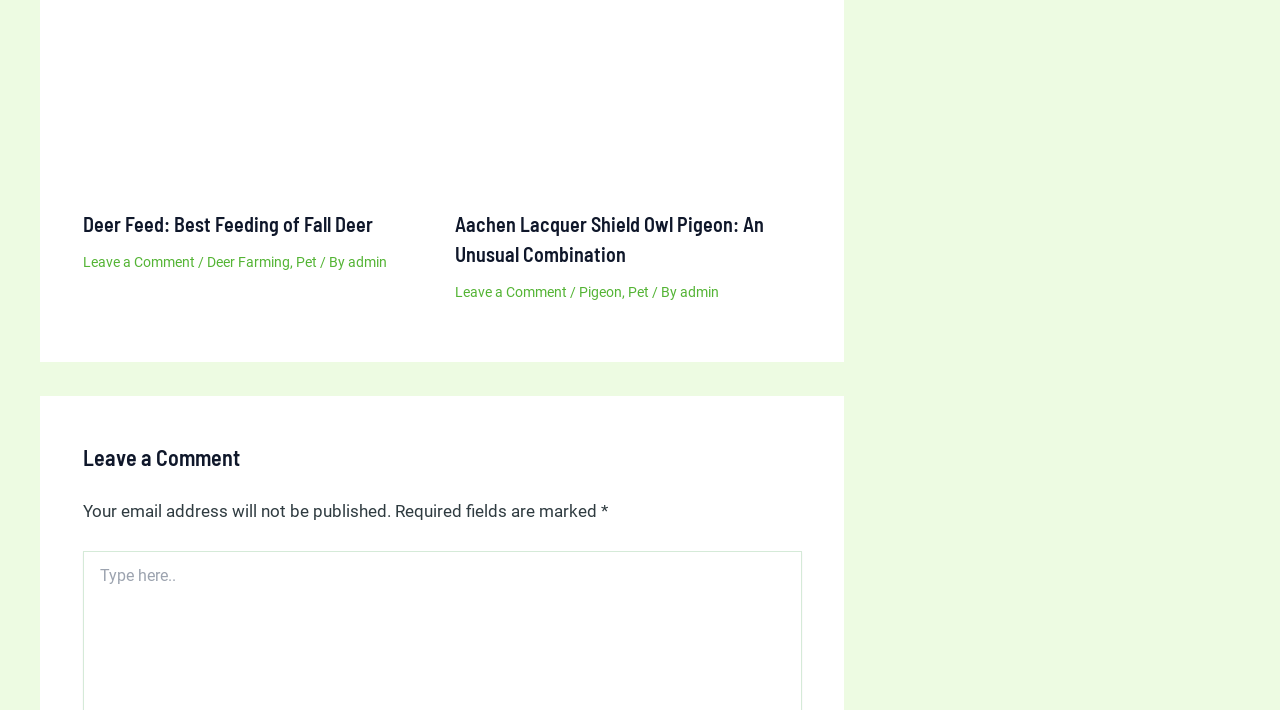Please provide a detailed answer to the question below by examining the image:
What is the category of the second article?

The second article has a heading 'Aachen Lacquer Shield Owl Pigeon: An Unusual Combination' and a link with the text 'Pigeon', so the category of the second article is Pigeon.